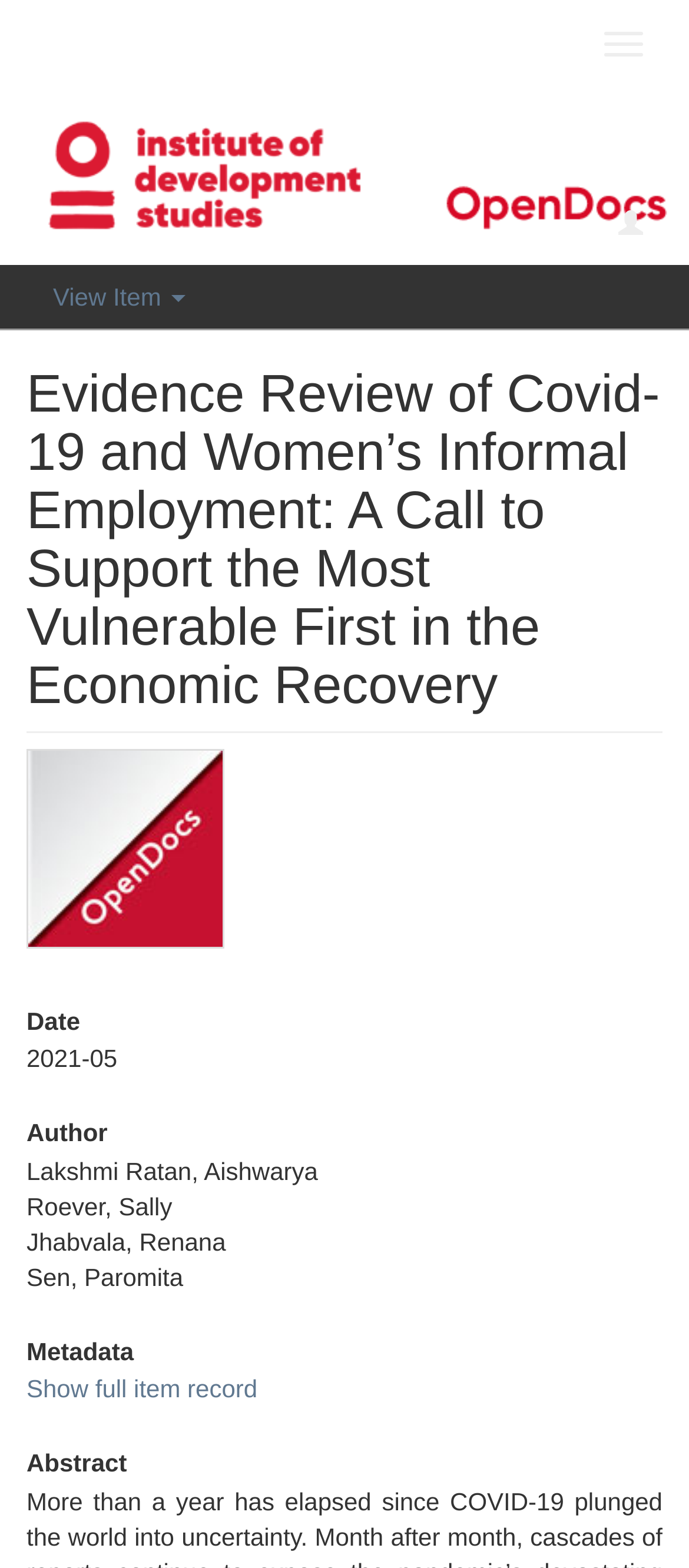What is the purpose of the button with the text 'Toggle navigation'?
Answer the question using a single word or phrase, according to the image.

To toggle navigation